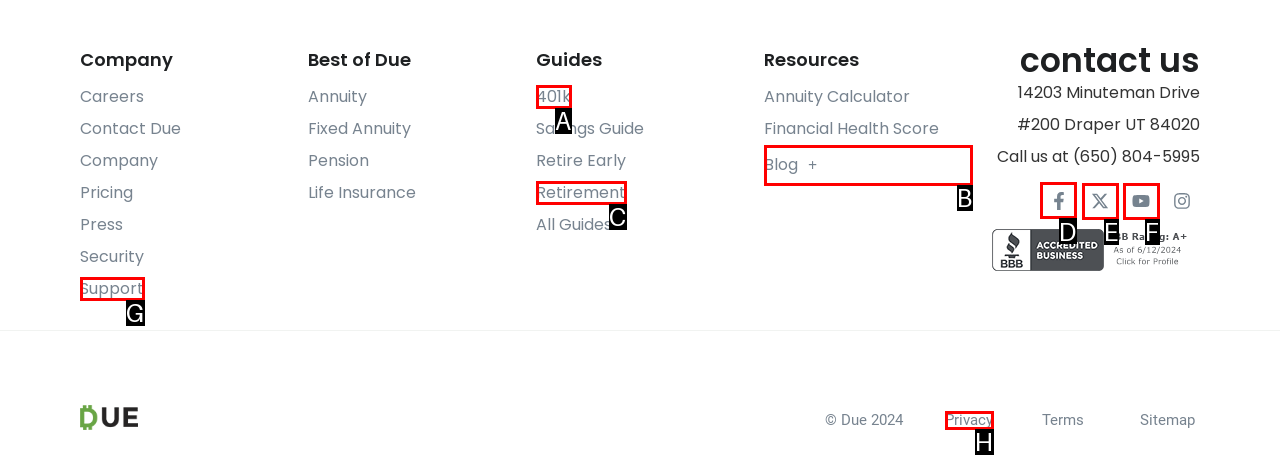What letter corresponds to the UI element to complete this task: Contact us on Facebook
Answer directly with the letter.

D